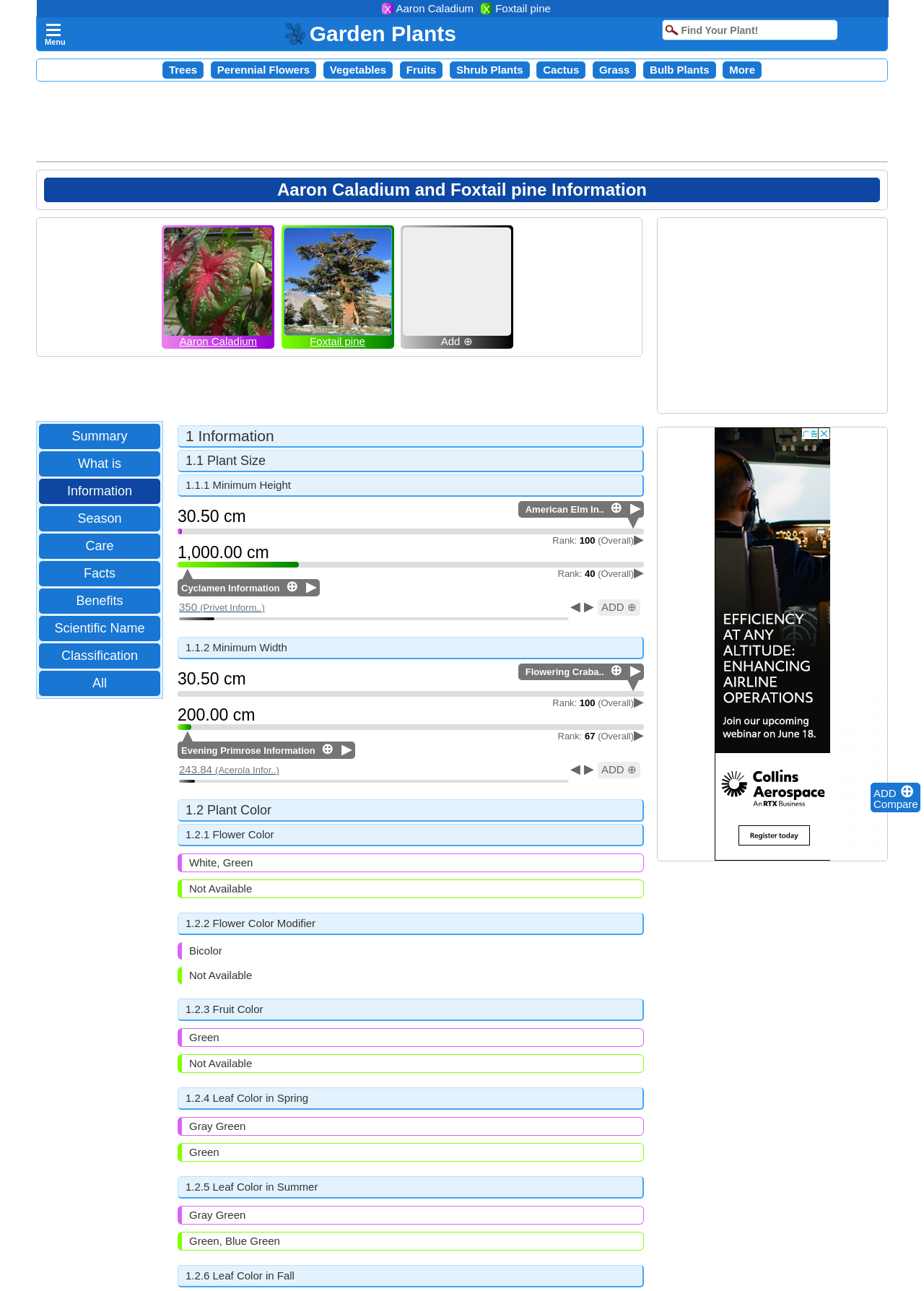Pinpoint the bounding box coordinates of the clickable element needed to complete the instruction: "View American Elm Information". The coordinates should be provided as four float numbers between 0 and 1: [left, top, right, bottom].

[0.561, 0.388, 0.697, 0.401]